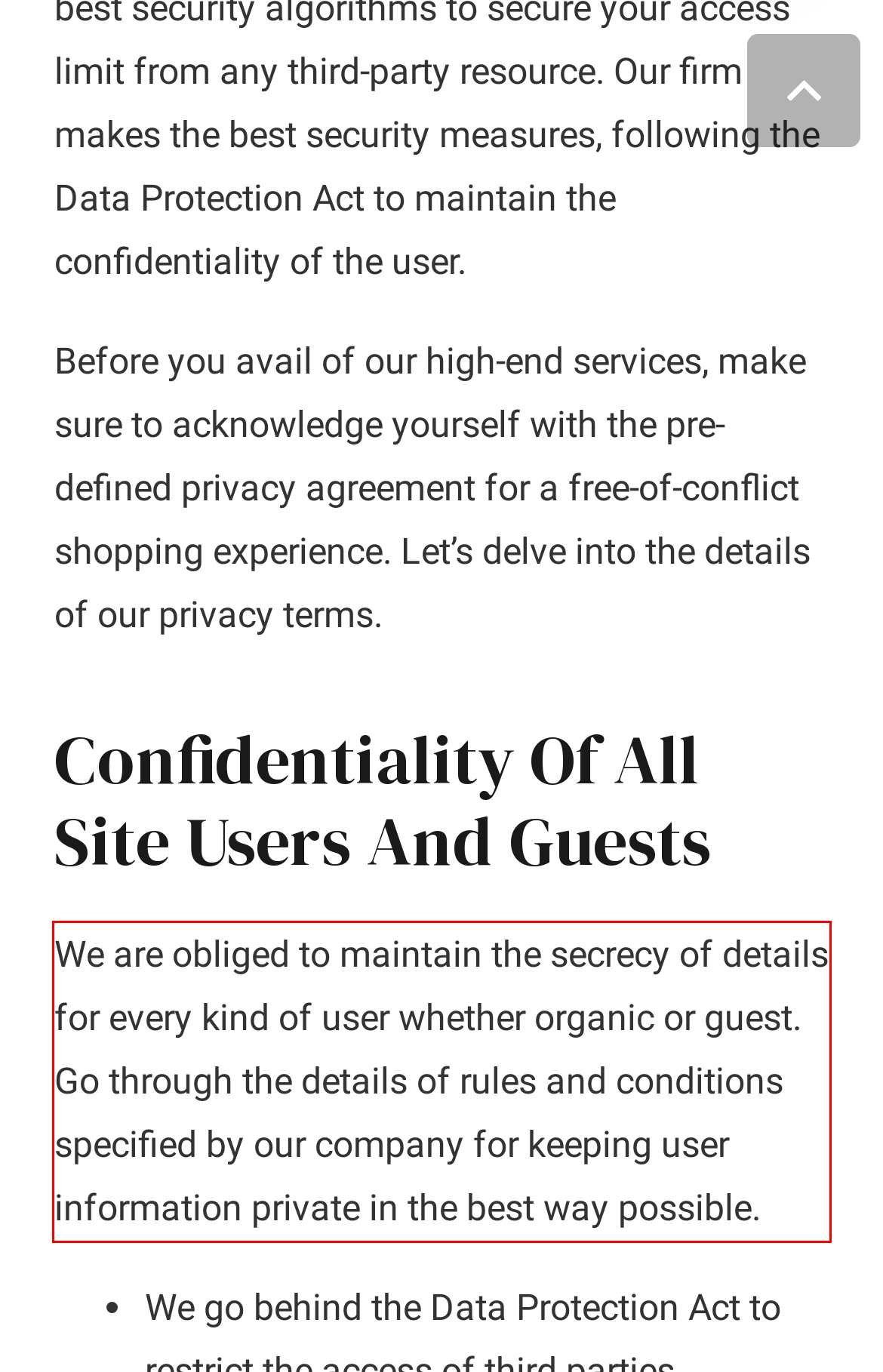You have a screenshot of a webpage with a red bounding box. Identify and extract the text content located inside the red bounding box.

We are obliged to maintain the secrecy of details for every kind of user whether organic or guest. Go through the details of rules and conditions specified by our company for keeping user information private in the best way possible.